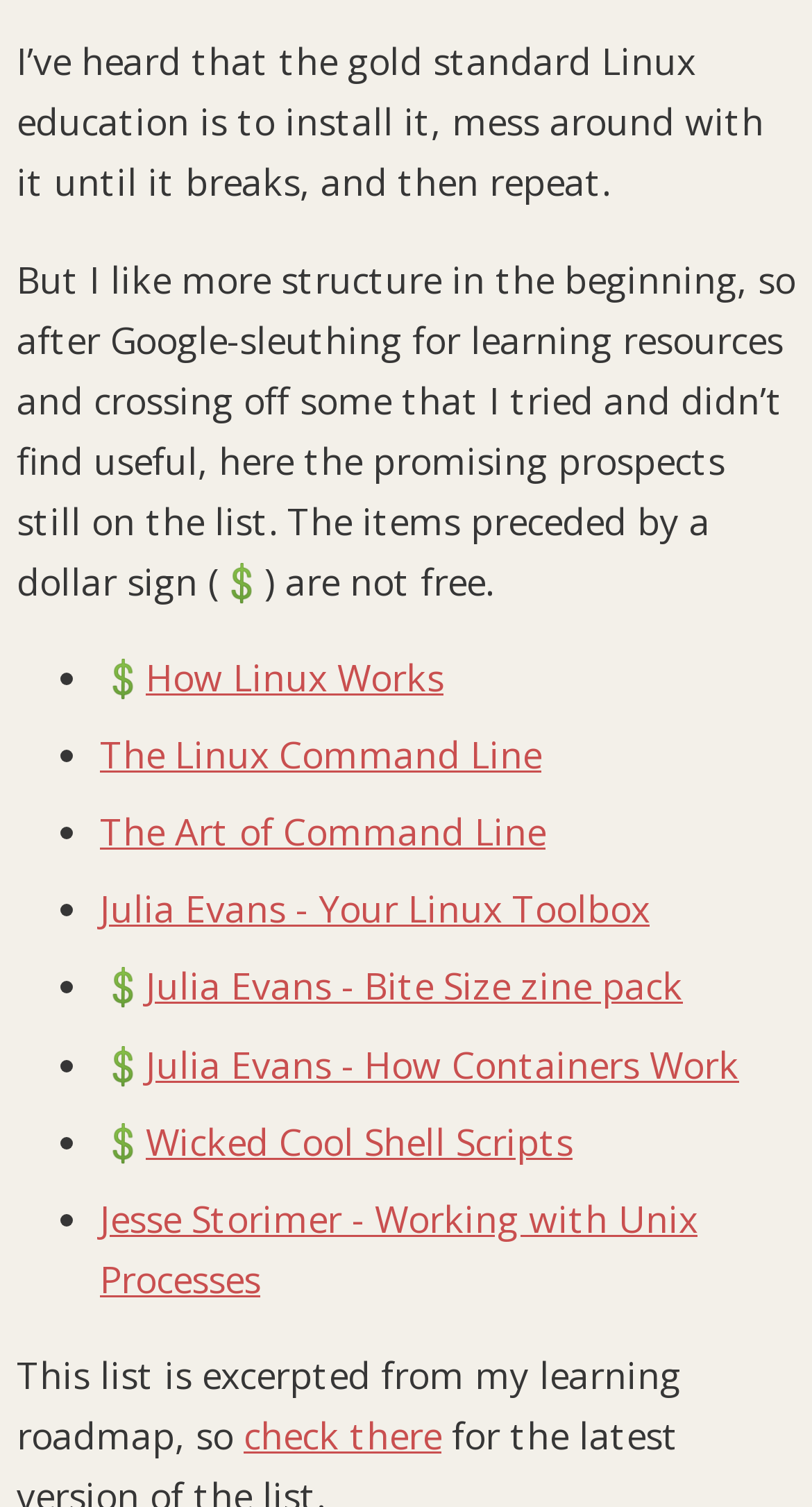Provide the bounding box coordinates of the HTML element described as: "The Art of Command Line". The bounding box coordinates should be four float numbers between 0 and 1, i.e., [left, top, right, bottom].

[0.123, 0.468, 0.672, 0.501]